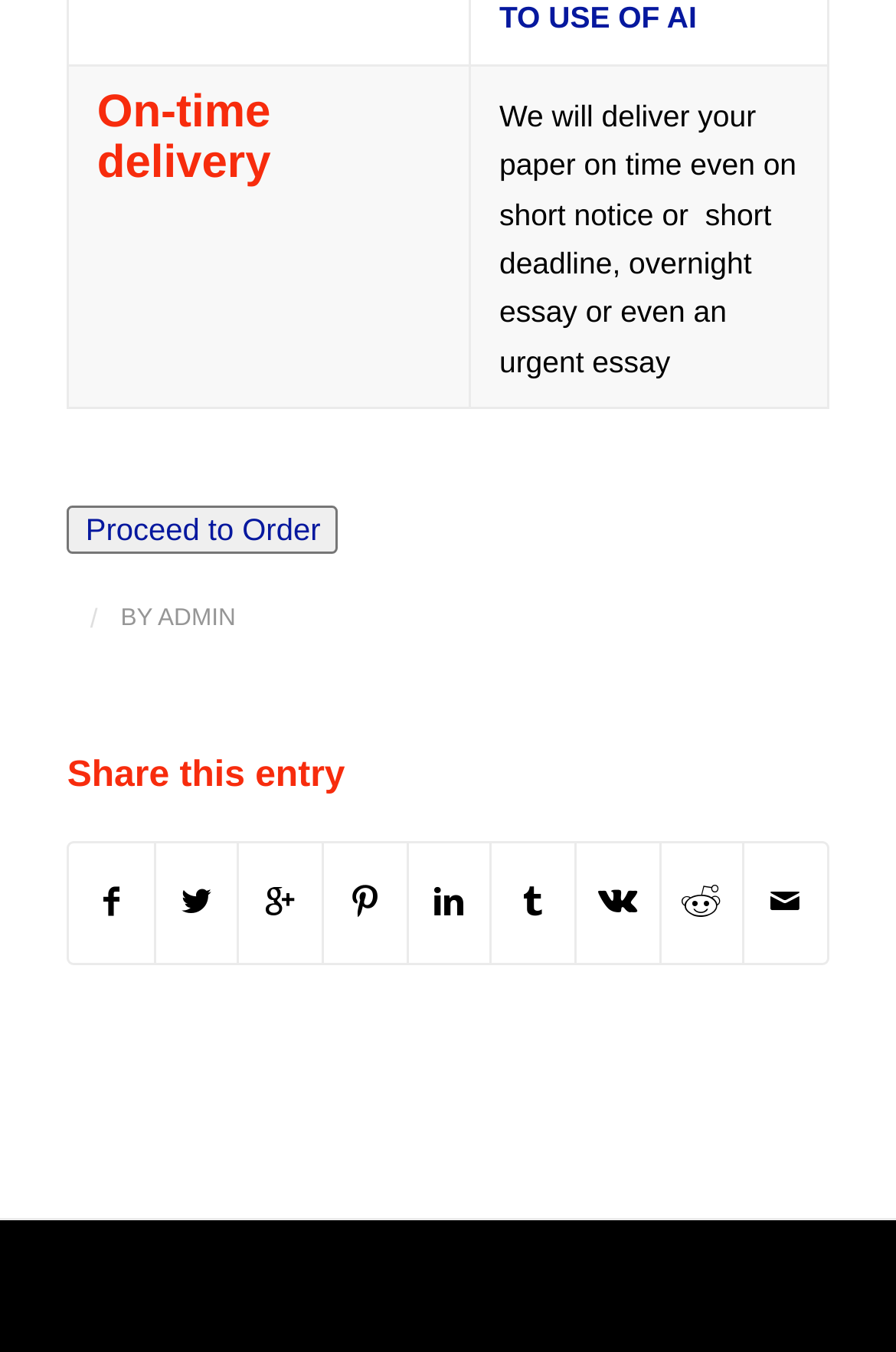Provide a thorough and detailed response to the question by examining the image: 
What is the separator between 'BY' and 'ADMIN'?

The separator between 'BY' and 'ADMIN' is a forward slash '/', which is indicated by the StaticText element '/' between the 'BY' and 'ADMIN' elements.